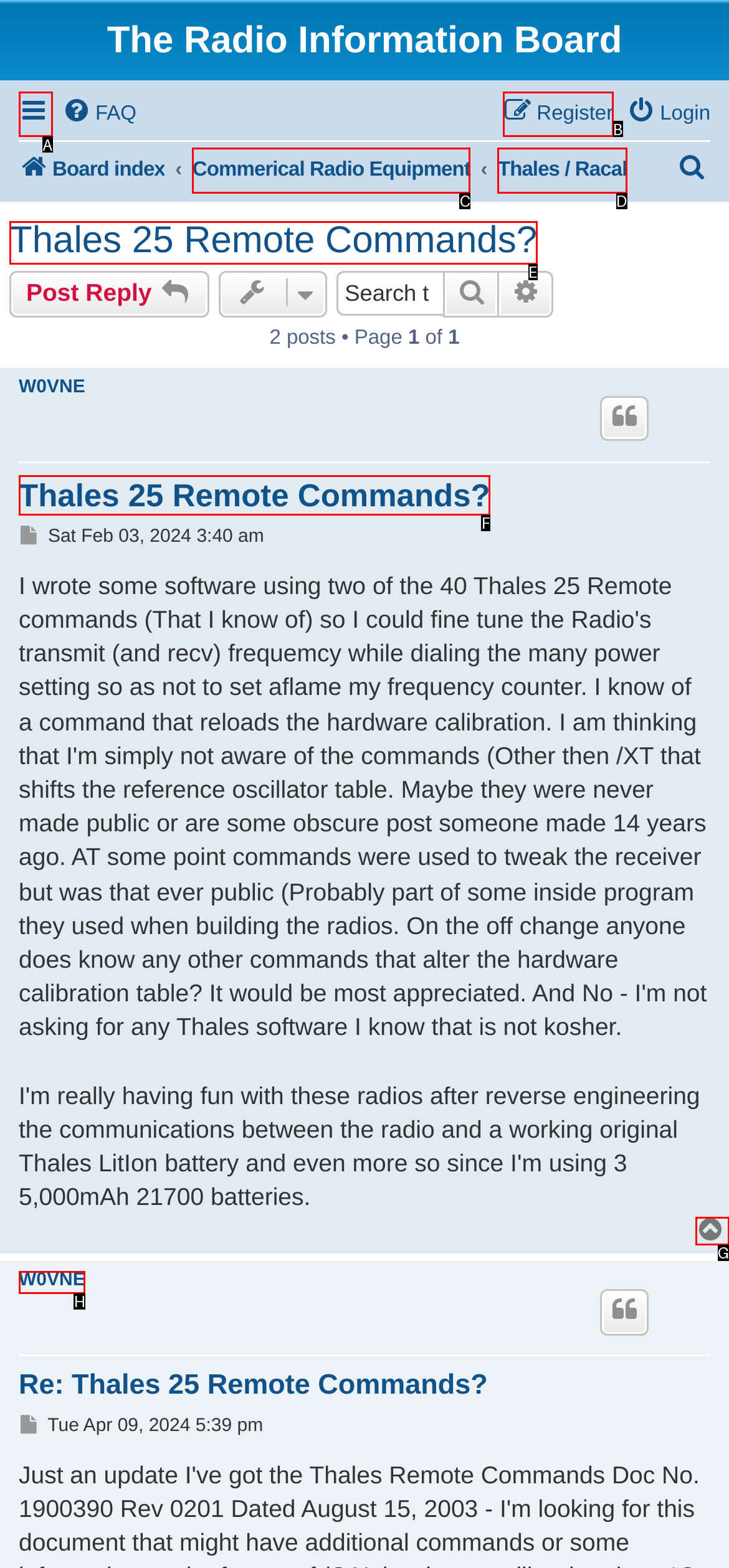From the description: Thales / Racal, identify the option that best matches and reply with the letter of that option directly.

D